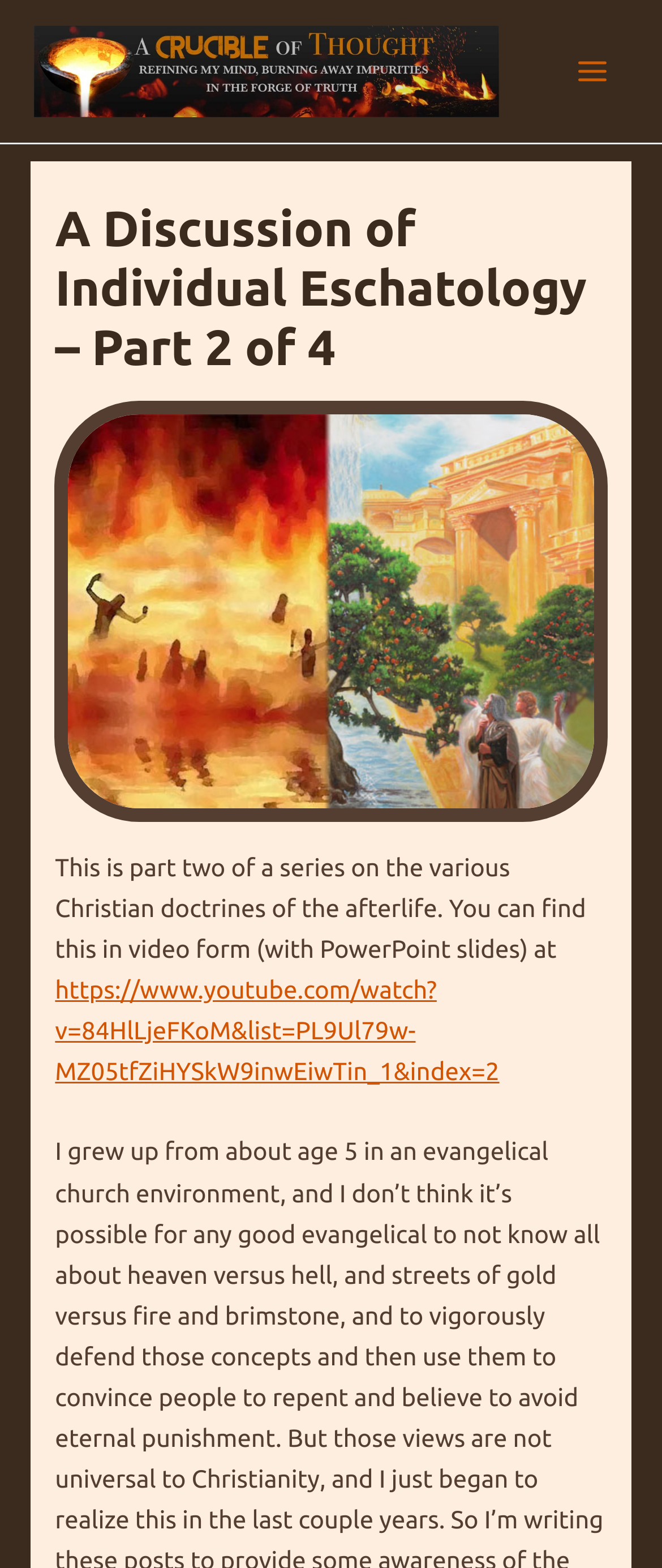Bounding box coordinates should be in the format (top-left x, top-left y, bottom-right x, bottom-right y) and all values should be floating point numbers between 0 and 1. Determine the bounding box coordinate for the UI element described as: Main Menu

[0.841, 0.023, 0.949, 0.068]